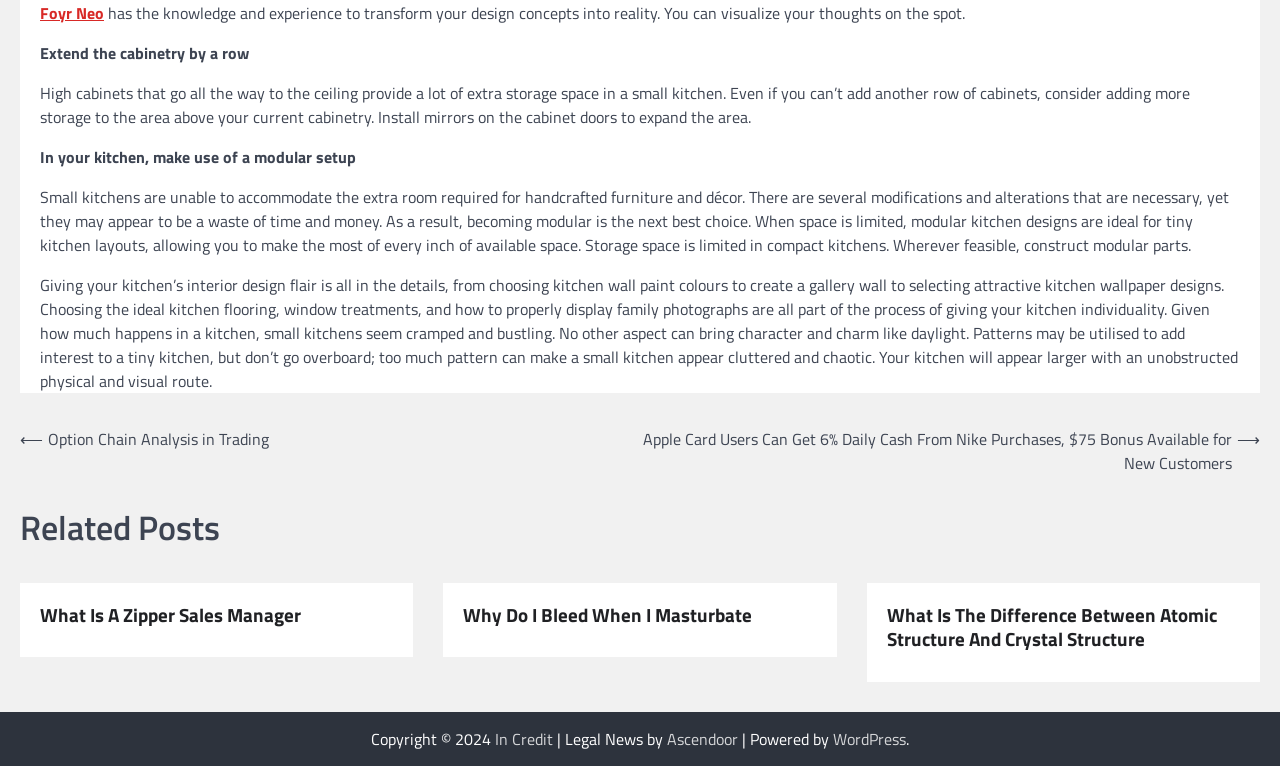Carefully observe the image and respond to the question with a detailed answer:
What is the name of the company mentioned in the first sentence?

The first sentence of the webpage mentions 'Foyr Neo' as the company that has the knowledge and experience to transform design concepts into reality.